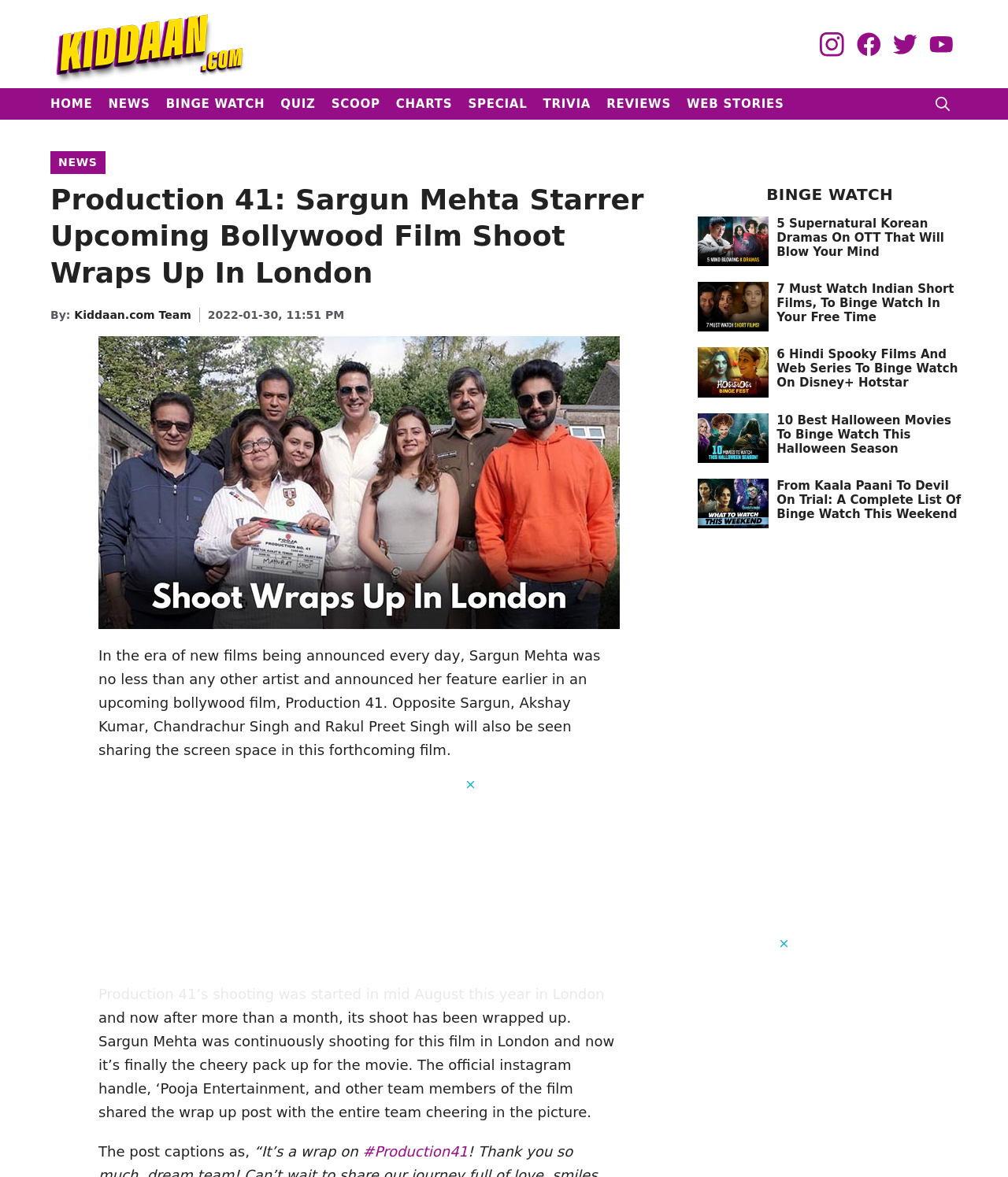Identify the webpage's primary heading and generate its text.

Production 41: Sargun Mehta Starrer Upcoming Bollywood Film Shoot Wraps Up In London